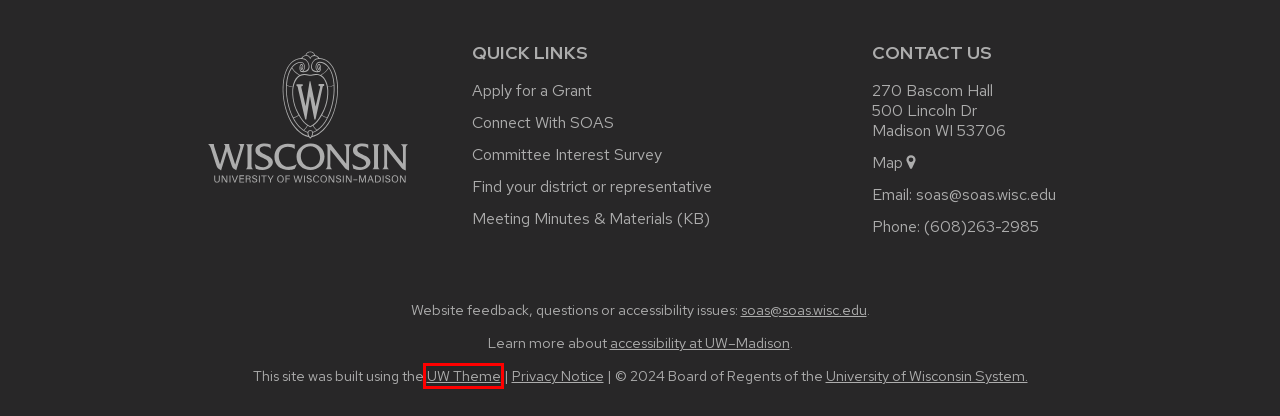You have a screenshot of a webpage with a red bounding box around a UI element. Determine which webpage description best matches the new webpage that results from clicking the element in the bounding box. Here are the candidates:
A. Grants & Awards – Office of the Secretary of the Academic Staff – UW–Madison
B. News – Office of the Secretary of the Academic Staff – UW–Madison
C. Accessibility @ UW-Madison – Working to create an accessible university – UW–Madison
D. Connect With Us – Office of the Secretary of the Academic Staff – UW–Madison
E. Office of the Secretary of the Academic Staff – University of Wisconsin–Madison – UW–Madison
F. UW Theme – UW-Madison's official WordPress theme – UW–Madison
G. Campus Map | University of Wisconsin–Madison
H. Universities of Wisconsin - Unlimited Opportunity

F